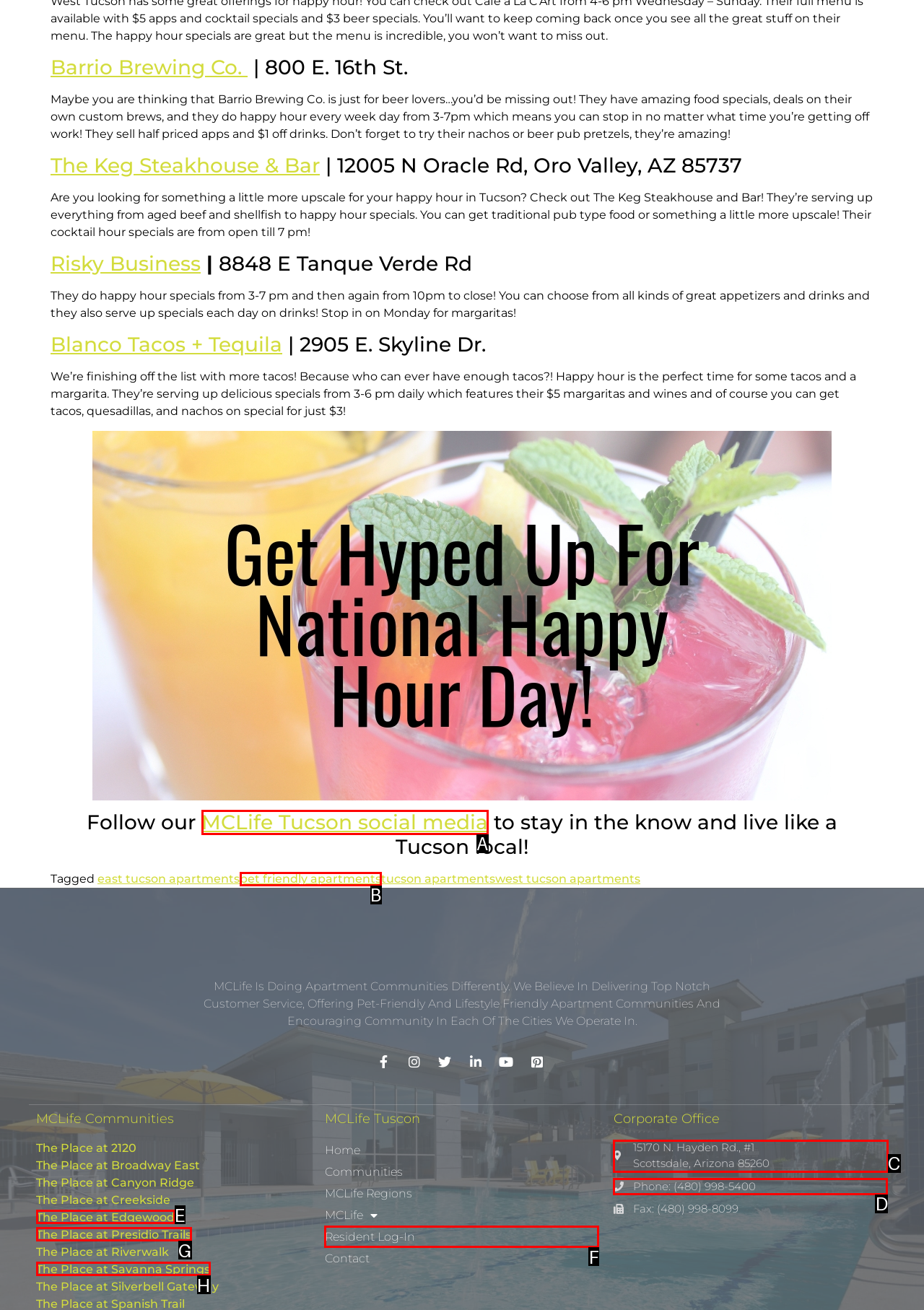Please indicate which HTML element to click in order to fulfill the following task: Contact Corporate Office Respond with the letter of the chosen option.

C